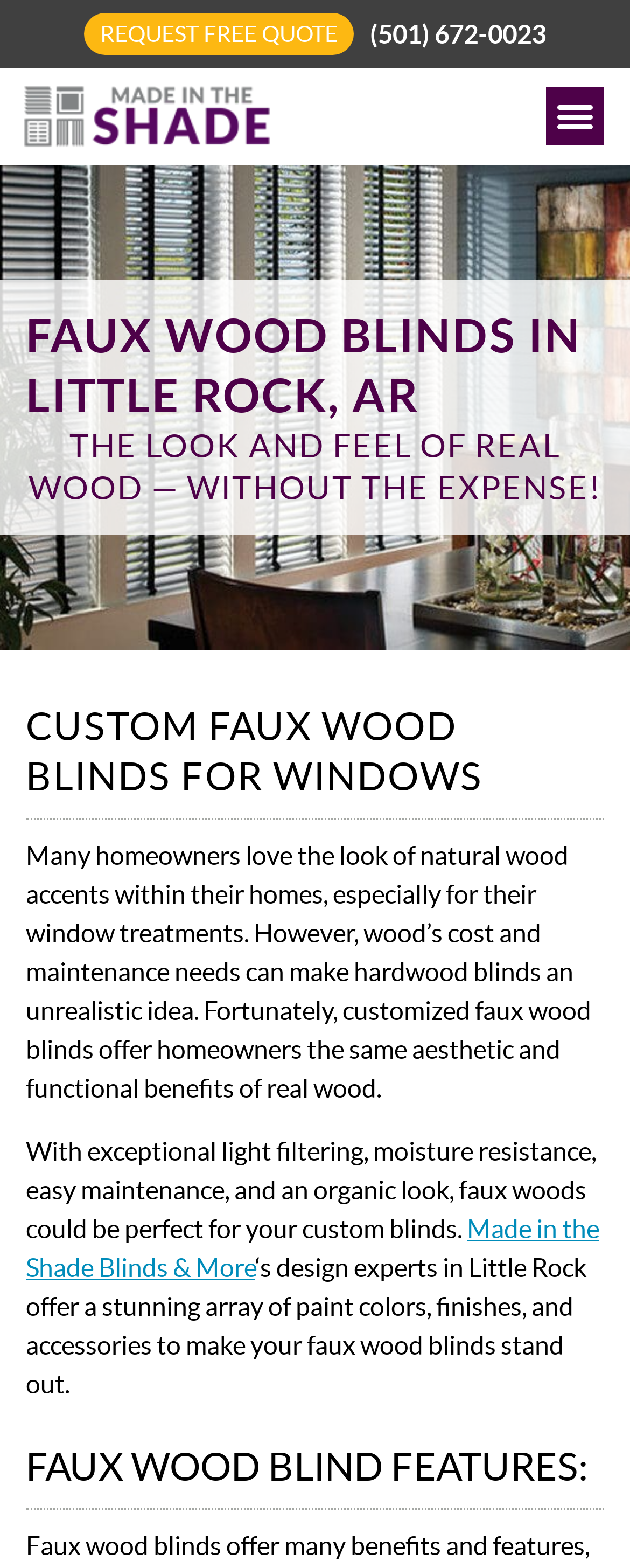Please give a concise answer to this question using a single word or phrase: 
What is the phone number to contact?

(501) 672-0023